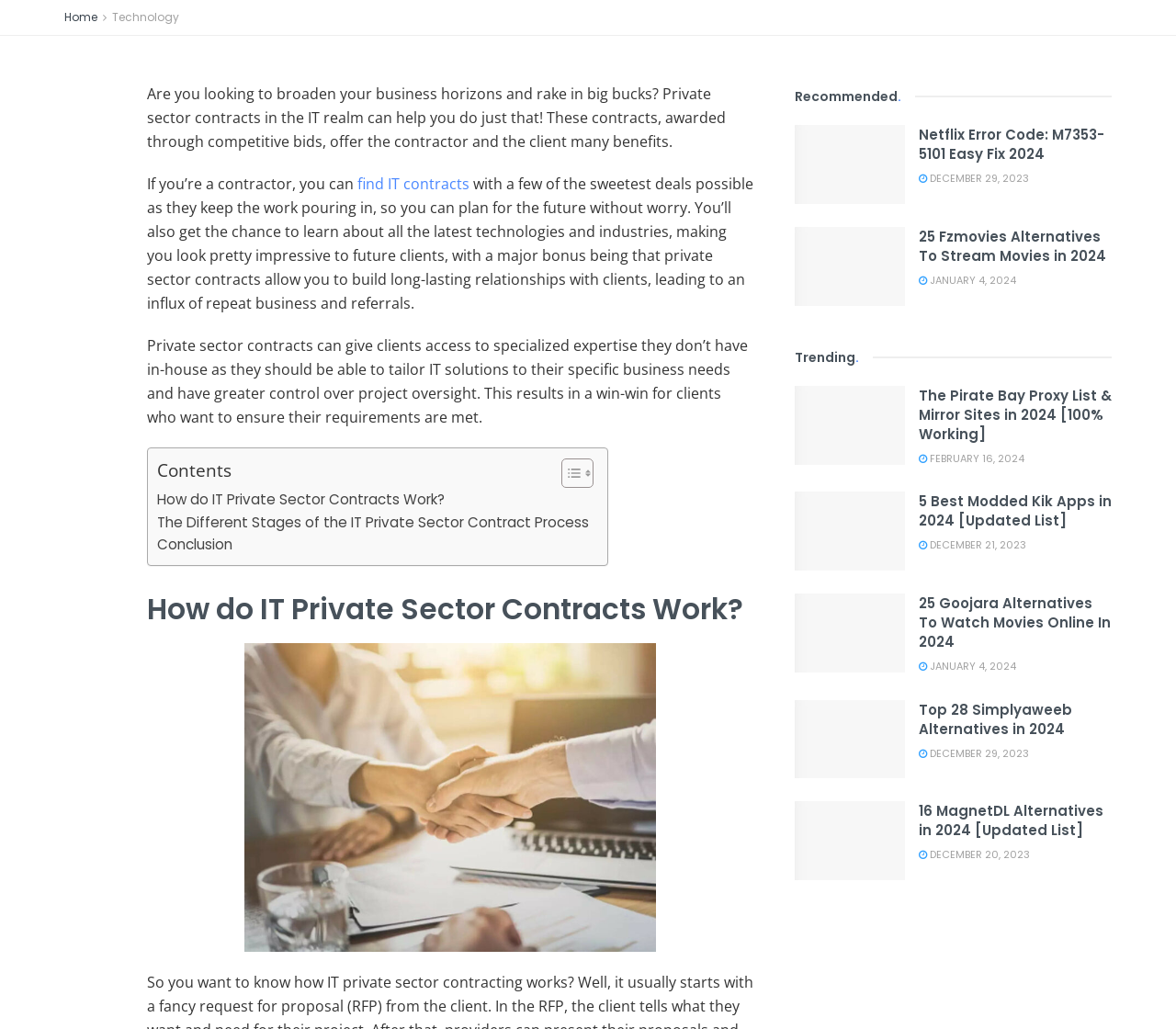How many Fzmovies alternatives are listed in the second article?
Please look at the screenshot and answer in one word or a short phrase.

25